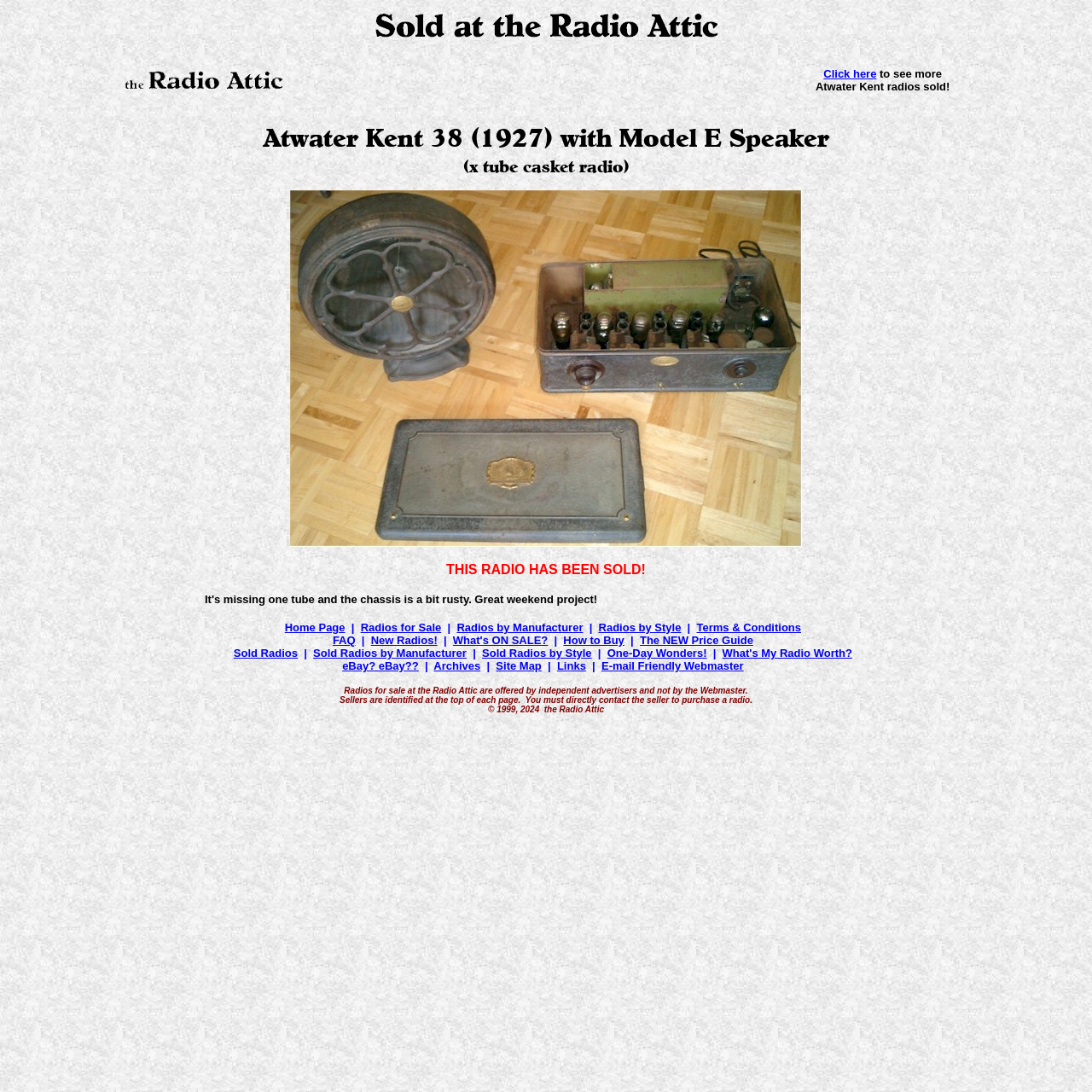Locate the bounding box coordinates of the element that needs to be clicked to carry out the instruction: "Check the Terms & Conditions". The coordinates should be given as four float numbers ranging from 0 to 1, i.e., [left, top, right, bottom].

[0.638, 0.569, 0.734, 0.58]